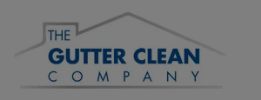Explain all the elements you observe in the image.

The image showcases the logo of "The Gutter Clean Company," featuring a simple yet professional design. The logo is prominently displayed against a muted background, emphasizing the company name in bold, modern typography. The use of blue conveys trust and reliability, essential qualities for a service focused on the maintenance and care of gutters. This branding aligns with the company’s commitment to providing essential home maintenance services, highlighting the importance of regular gutter cleaning to prevent water damage and maintain structural integrity.